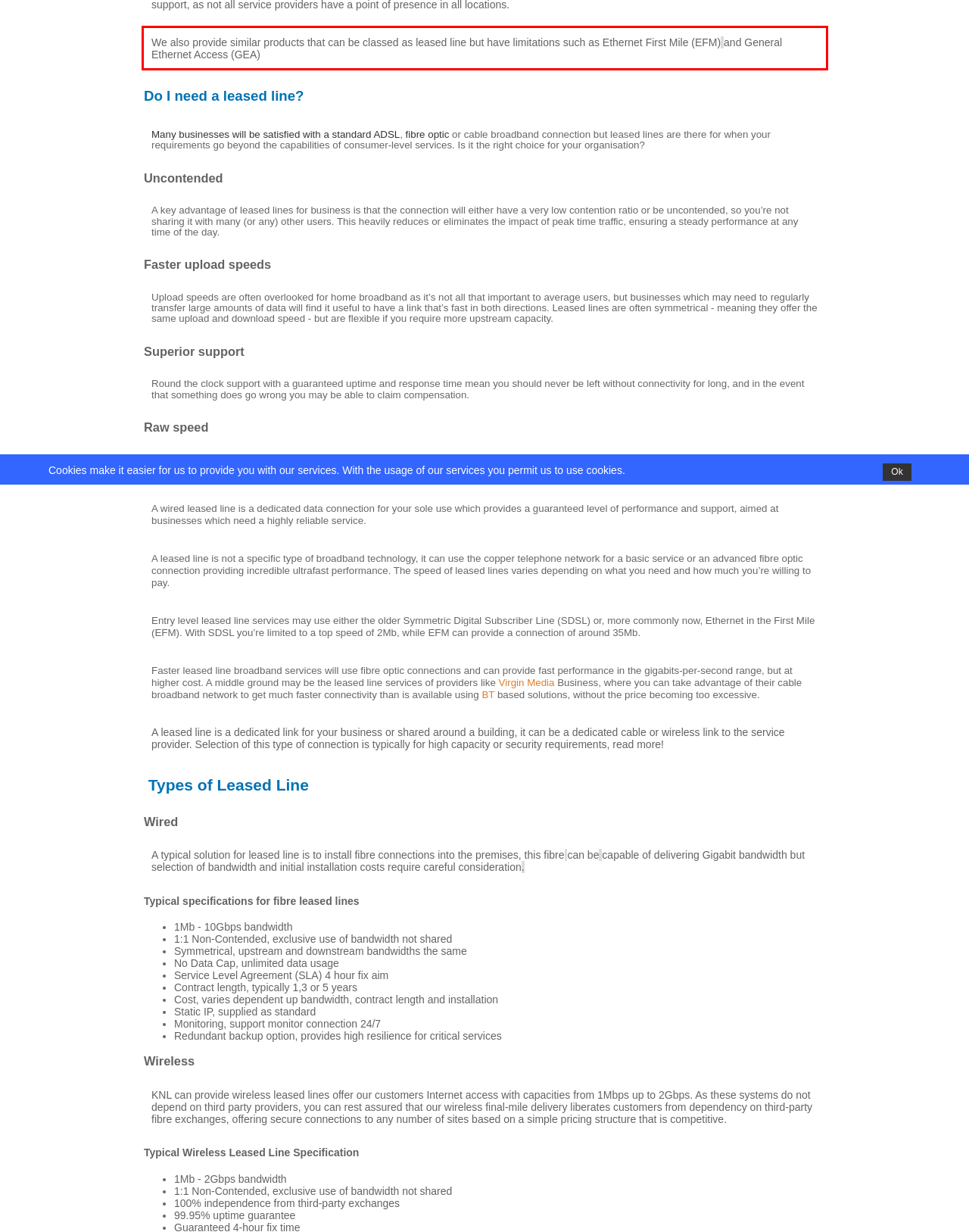Analyze the screenshot of the webpage that features a red bounding box and recognize the text content enclosed within this red bounding box.

We also provide similar products that can be classed as leased line but have limitations such as Ethernet First Mile (EFM) and General Ethernet Access (GEA)